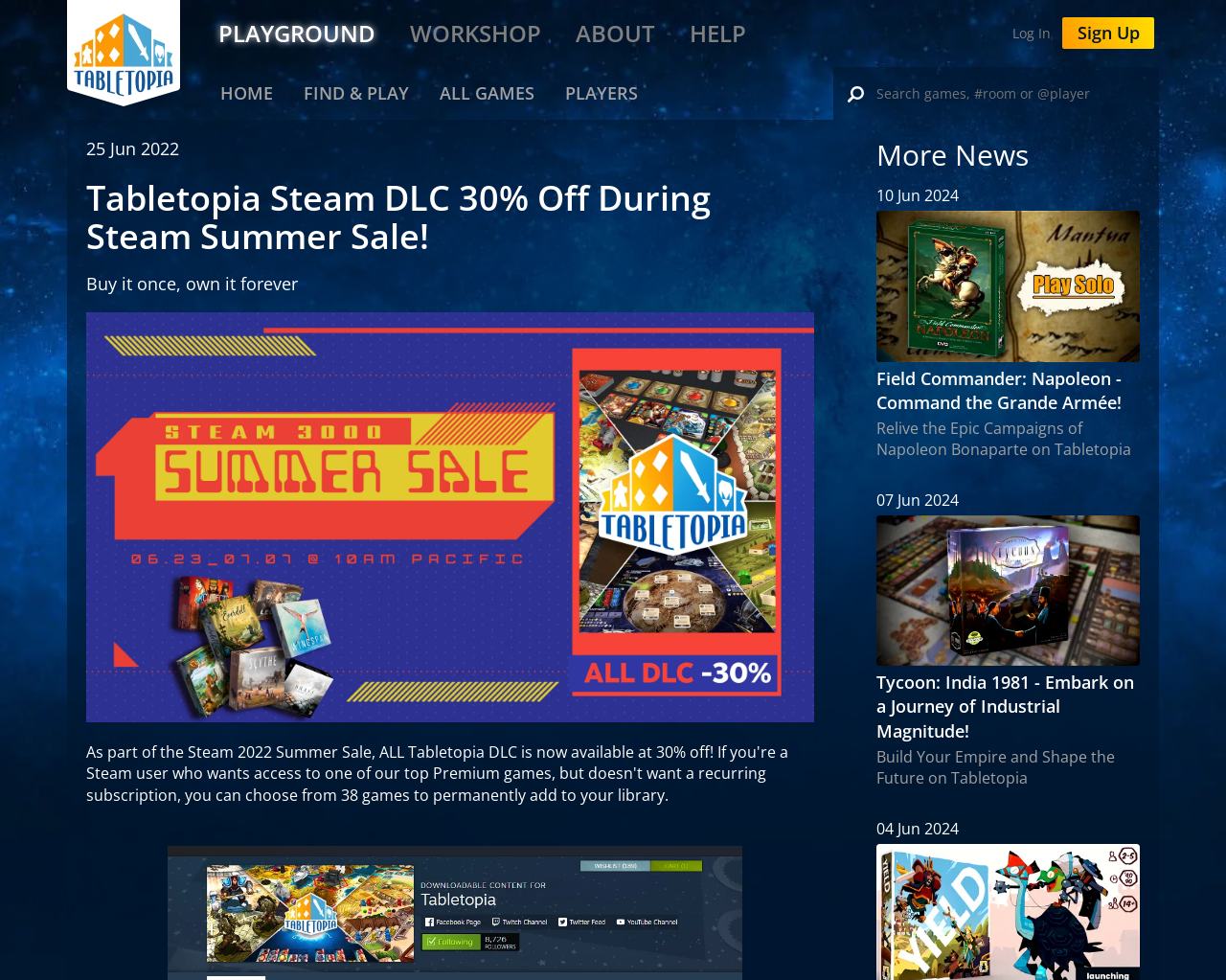Determine the bounding box coordinates for the HTML element mentioned in the following description: "Find & Play". The coordinates should be a list of four floats ranging from 0 to 1, represented as [left, top, right, bottom].

[0.235, 0.068, 0.346, 0.122]